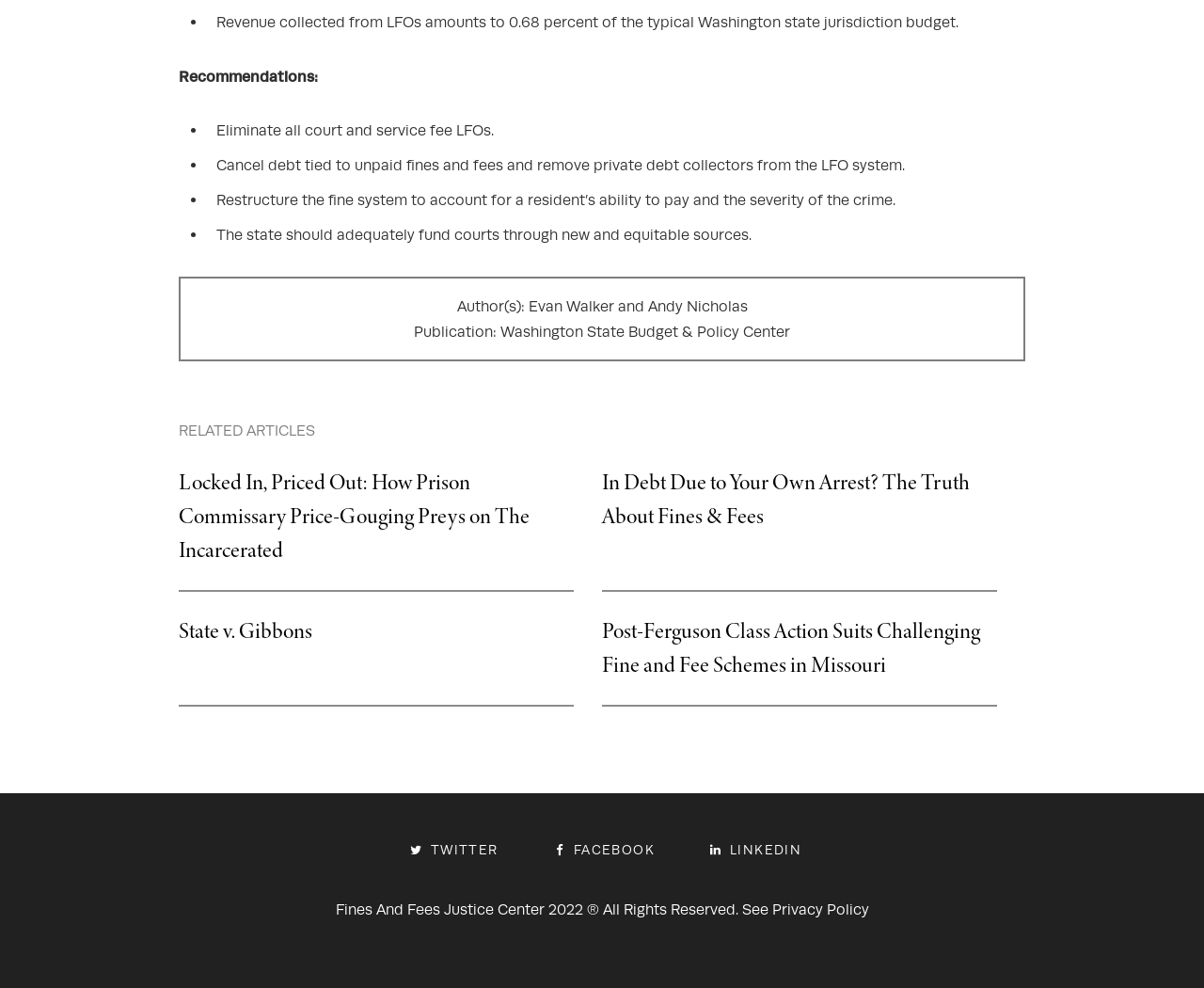Could you specify the bounding box coordinates for the clickable section to complete the following instruction: "Read the article 'State v. Gibbons'"?

[0.148, 0.623, 0.259, 0.654]